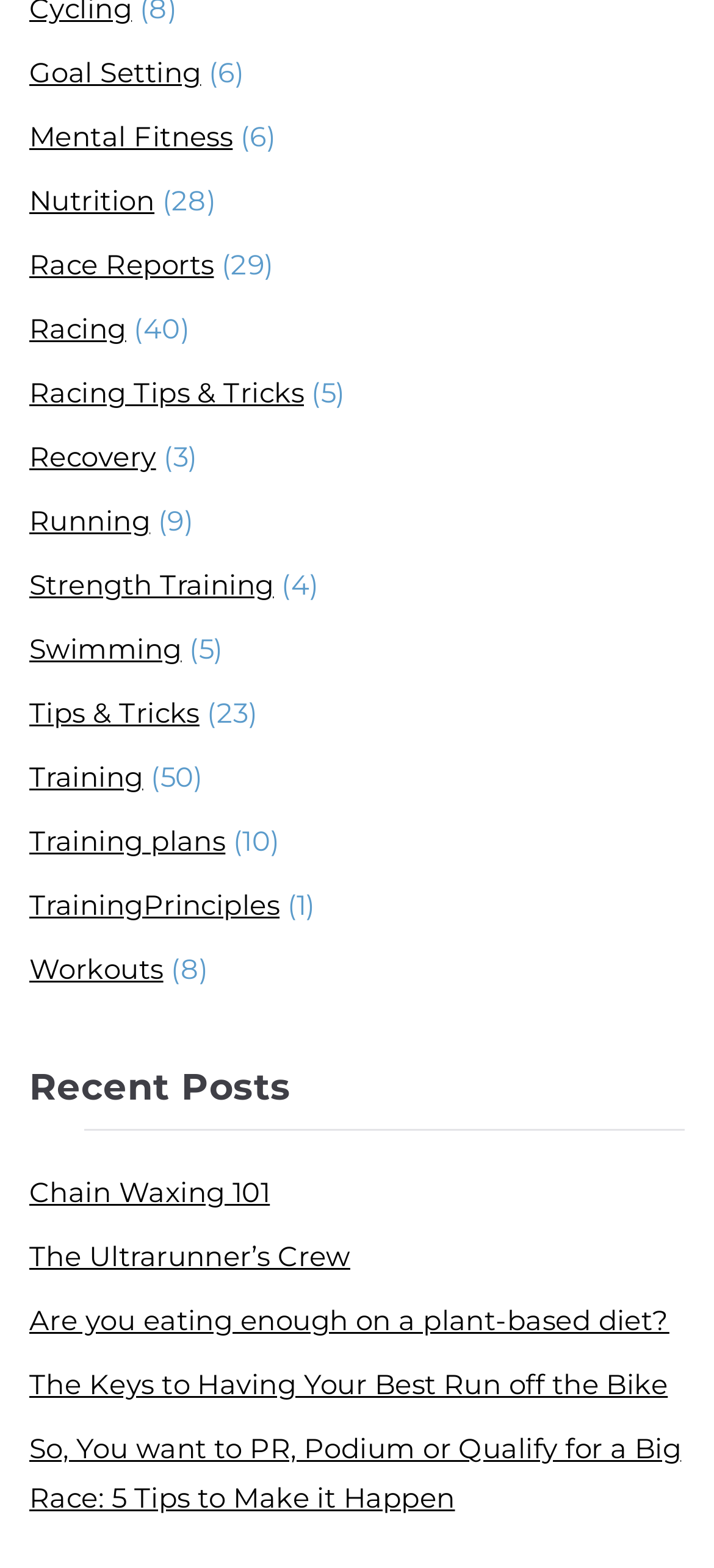What is the text next to the 'Racing' link?
Look at the image and answer with only one word or phrase.

(40)